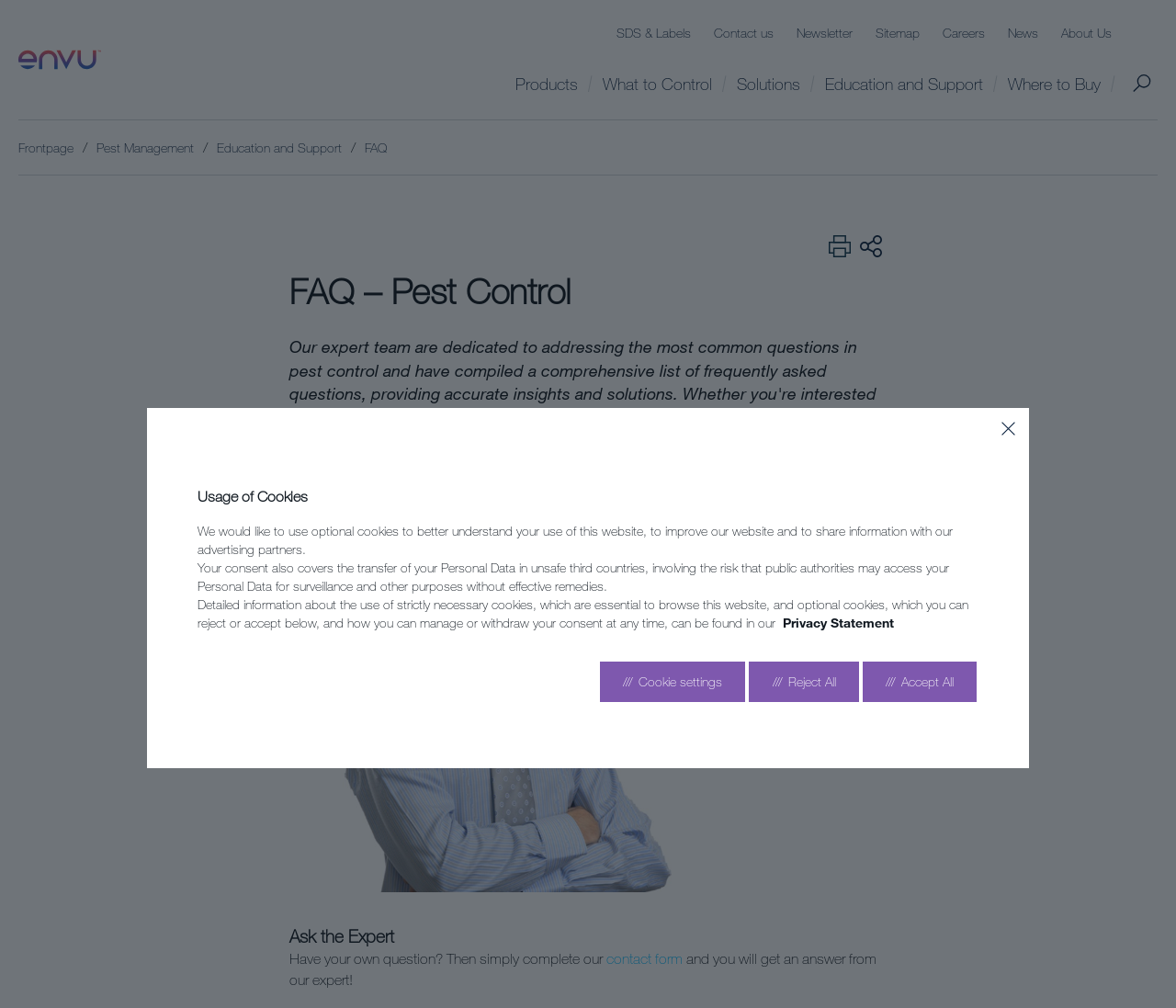Show the bounding box coordinates of the region that should be clicked to follow the instruction: "Contact Dermot Keogh."

None